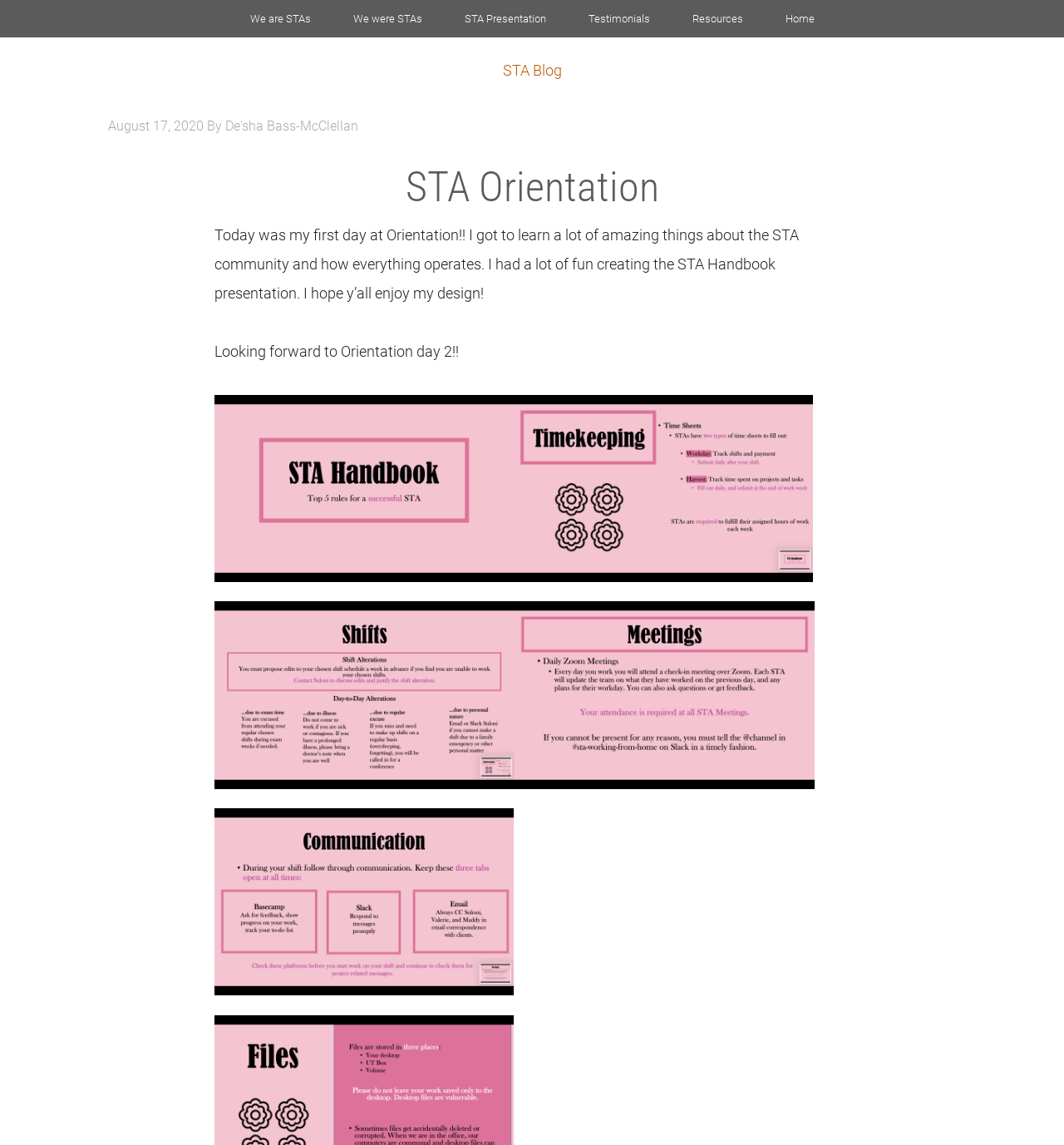Indicate the bounding box coordinates of the element that must be clicked to execute the instruction: "view Testimonials". The coordinates should be given as four float numbers between 0 and 1, i.e., [left, top, right, bottom].

[0.534, 0.0, 0.629, 0.033]